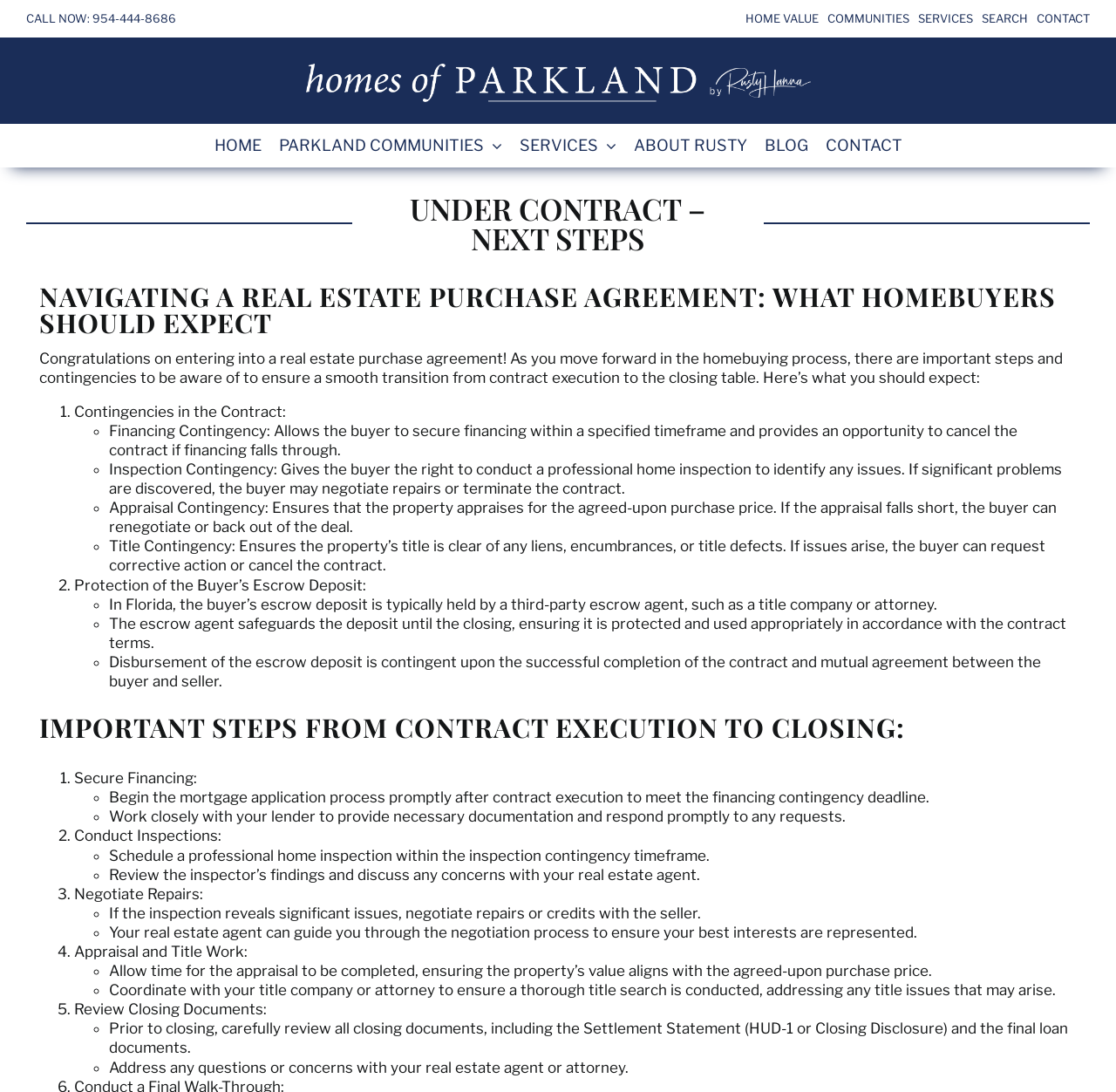Can you show the bounding box coordinates of the region to click on to complete the task described in the instruction: "Click the 'CONTACT' link"?

[0.929, 0.005, 0.977, 0.029]